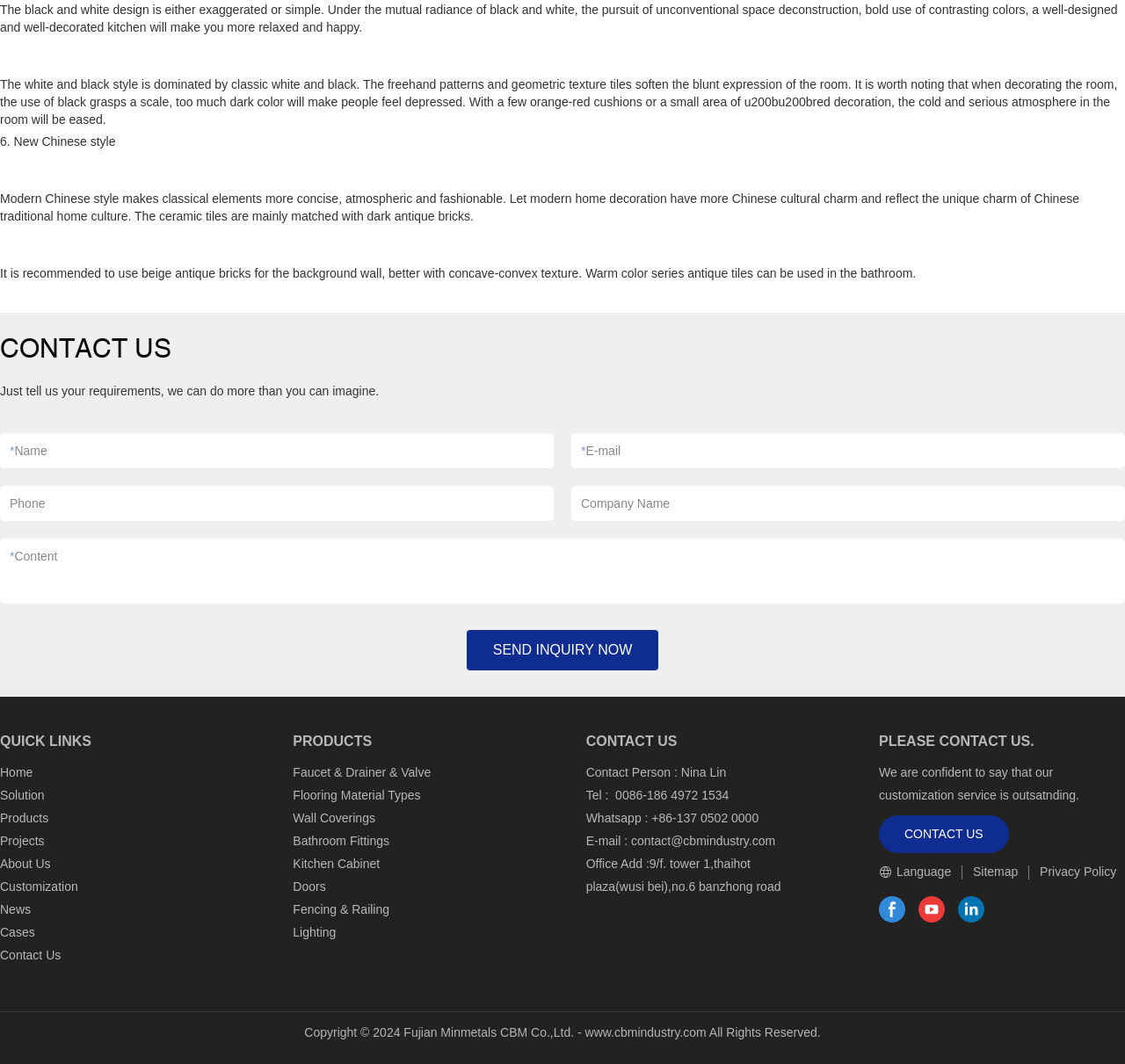Please identify the bounding box coordinates of the element's region that should be clicked to execute the following instruction: "go to Home page". The bounding box coordinates must be four float numbers between 0 and 1, i.e., [left, top, right, bottom].

[0.0, 0.719, 0.029, 0.732]